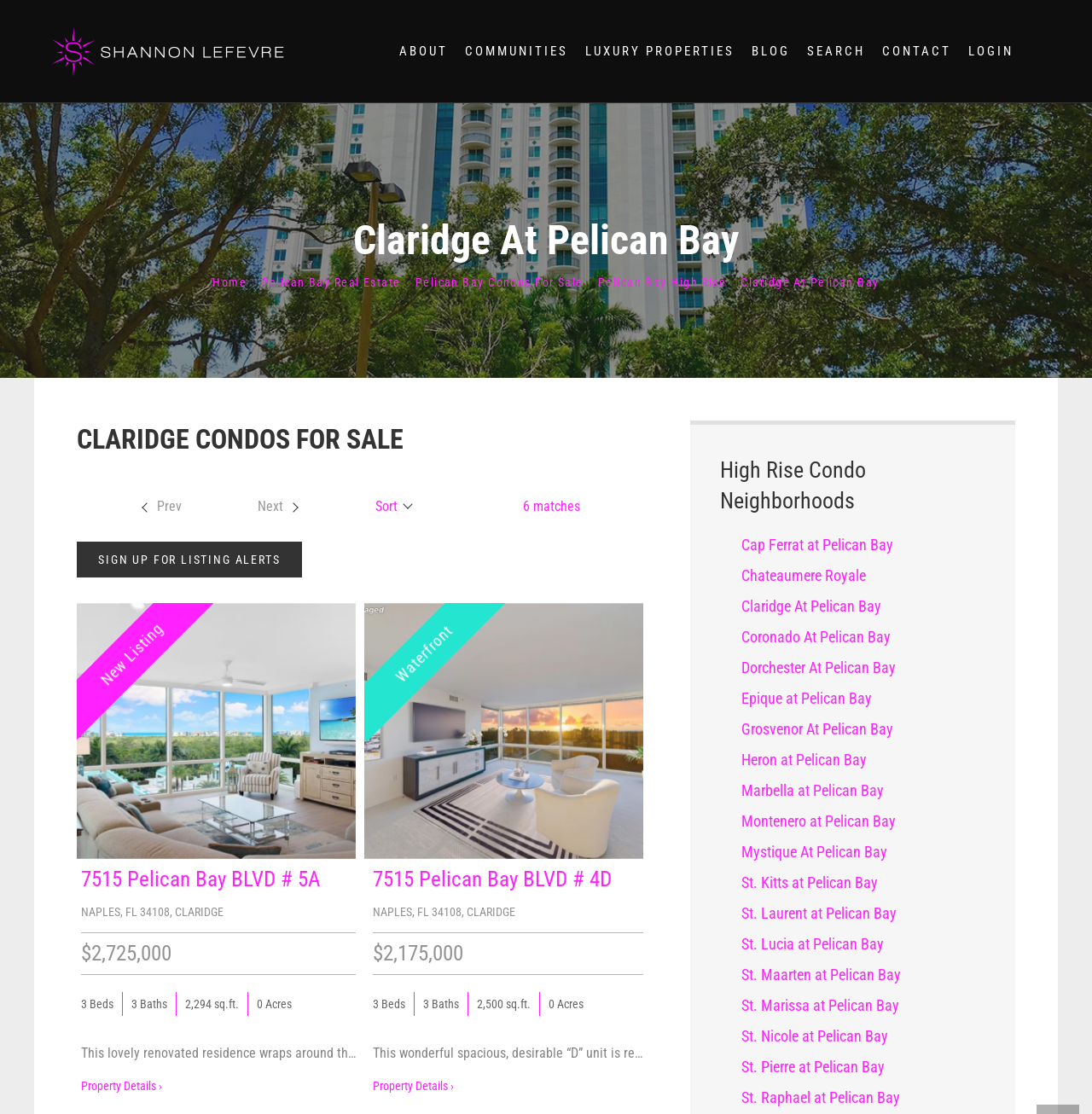What can be done with the 'SIGN UP FOR LISTING ALERTS' link?
Look at the screenshot and respond with one word or a short phrase.

Sign up for listing alerts